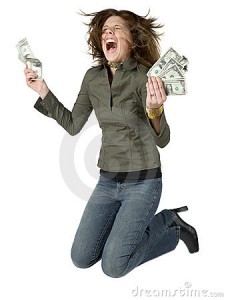What is the color of the woman's jacket?
Identify the answer in the screenshot and reply with a single word or phrase.

Green